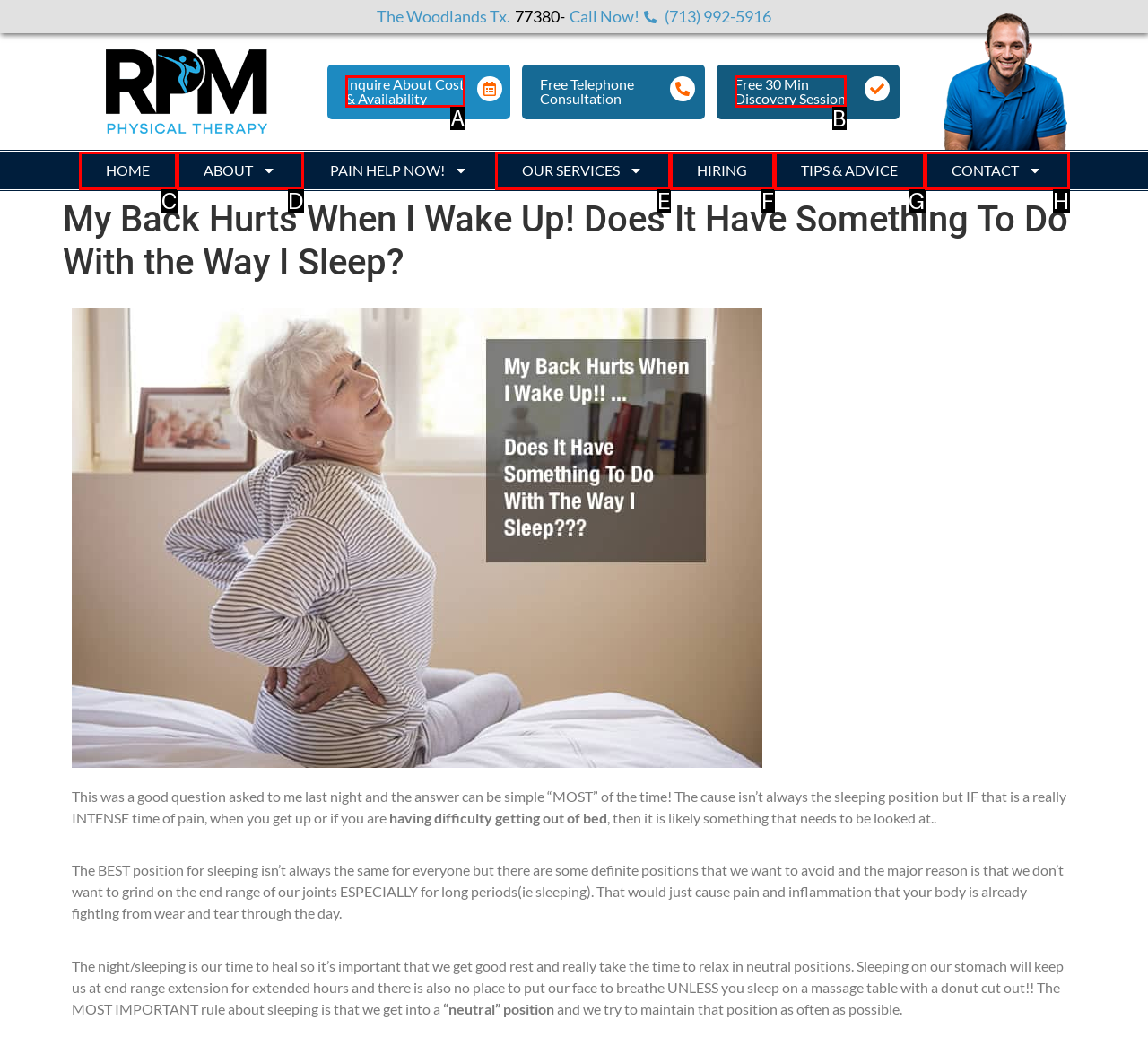Tell me which option I should click to complete the following task: Click 'Free 30 Min Discovery Session'
Answer with the option's letter from the given choices directly.

B